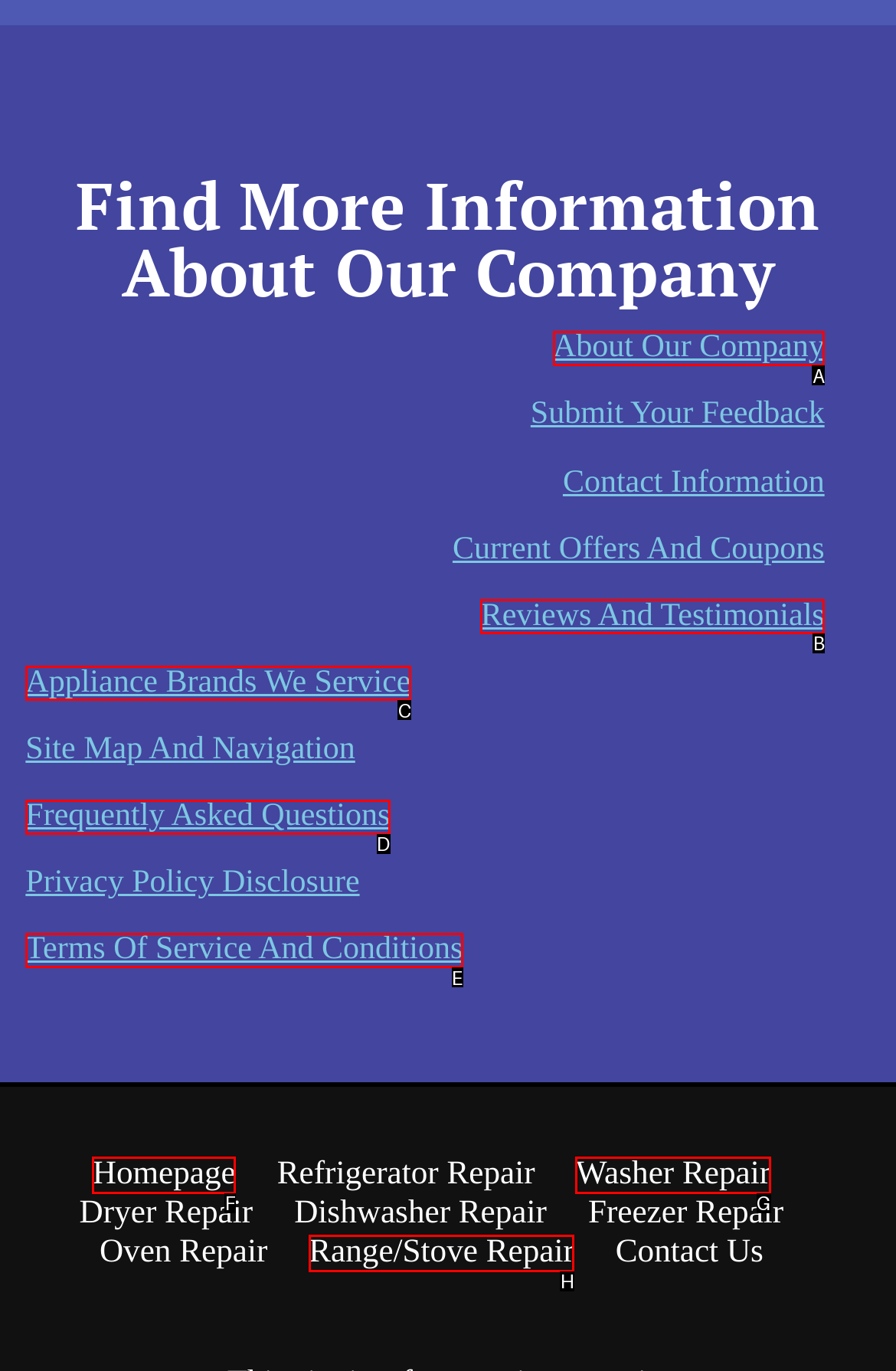Select the HTML element that matches the description: Homepage. Provide the letter of the chosen option as your answer.

F